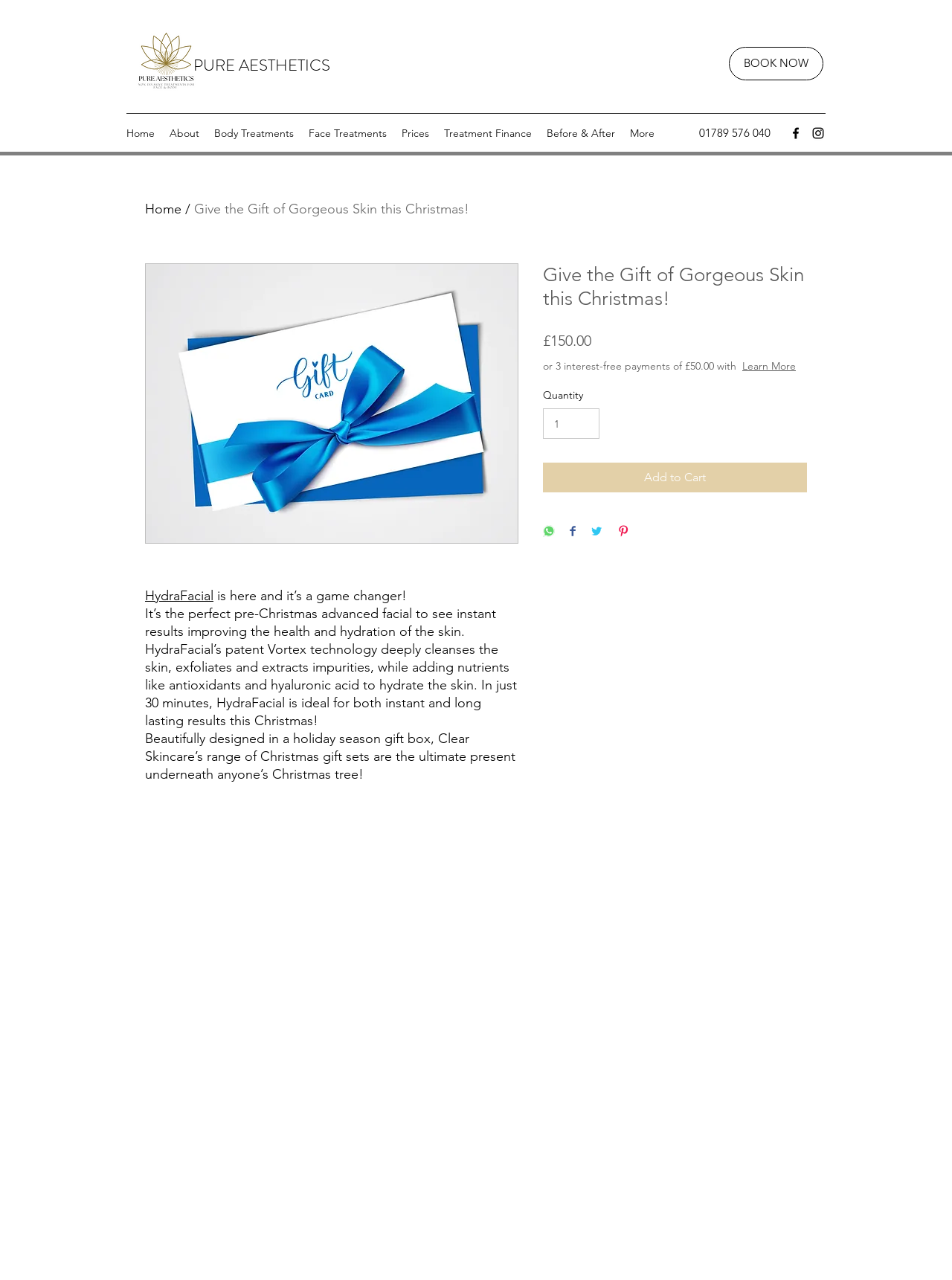Please locate the bounding box coordinates of the element that should be clicked to complete the given instruction: "Click the HydraFacial link".

[0.152, 0.459, 0.224, 0.472]